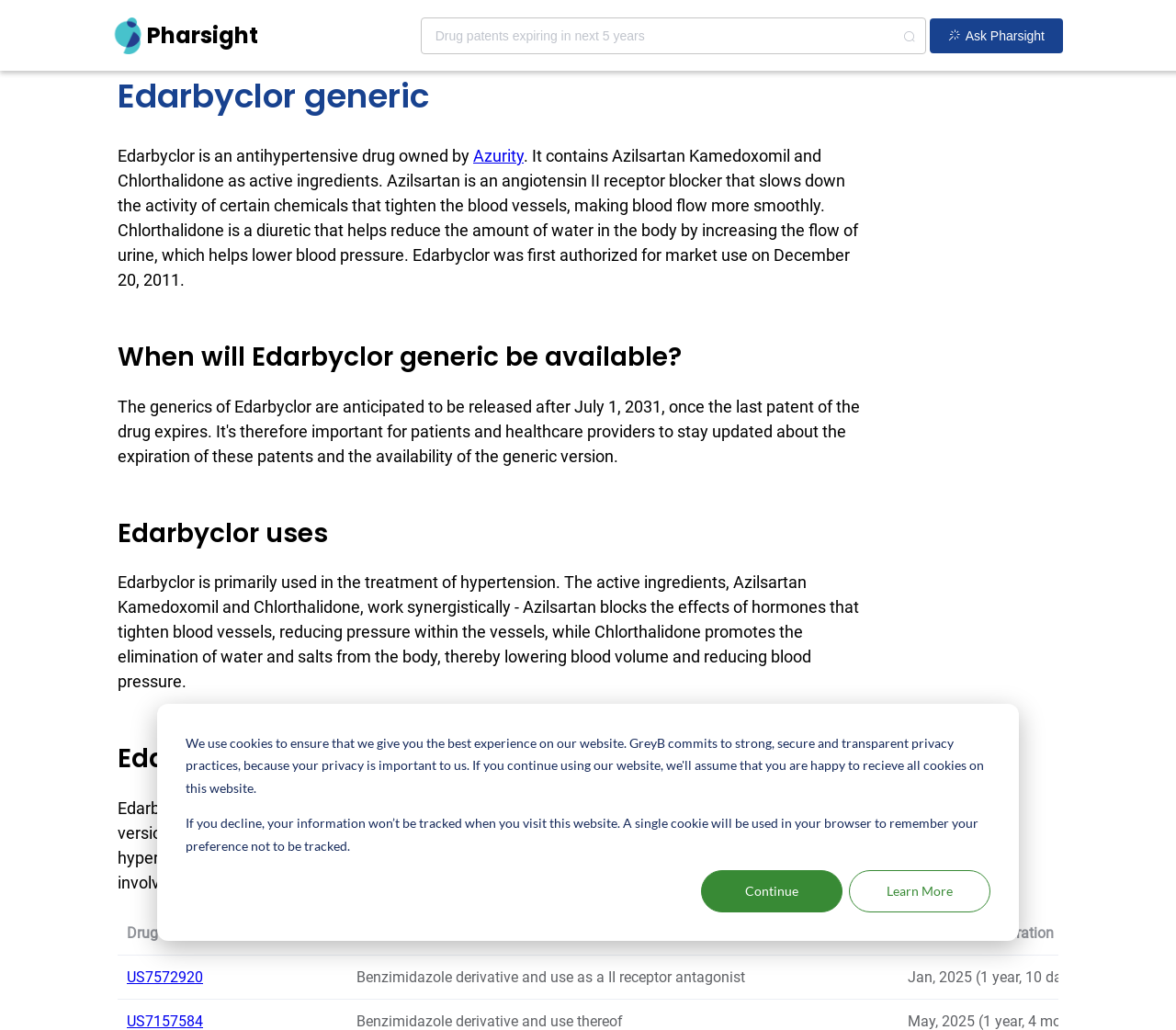When was Edarbyclor first authorized for market use?
Answer the question with as much detail as you can, using the image as a reference.

The webpage states that Edarbyclor was first authorized for market use on December 20, 2011, which is mentioned in the text as the date of authorization.